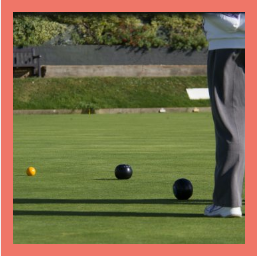Explain the contents of the image with as much detail as possible.

The image depicts a scene on a well-maintained bowling green, where a person in gray trousers stands to the right, observing the placement of a yellow ball and two black bowls. The lush, green grass serves as the playing surface, and the background features a neatly arranged setting with greenery, enhancing the tranquil atmosphere of the bowling area. This scene captures the essence of the game of indoor bowls, inviting viewers to appreciate both the sport and the serene outdoor environment. The image is associated with a caption mentioning "Indoor Bowls," suggesting it's part of a promotional content regarding this sport.